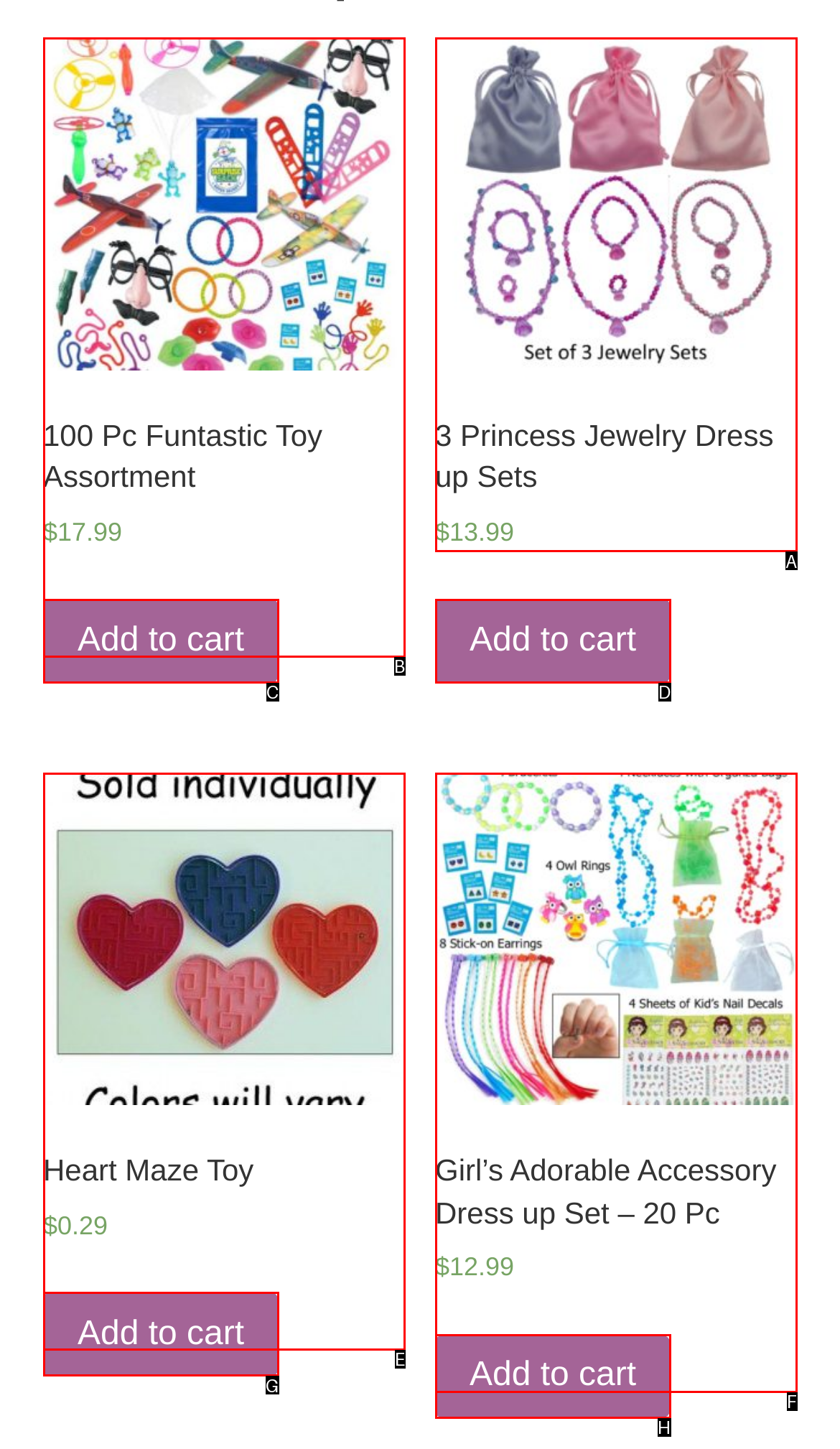Specify the letter of the UI element that should be clicked to achieve the following: View 3 Princess Jewelry Dress up Sets details
Provide the corresponding letter from the choices given.

A